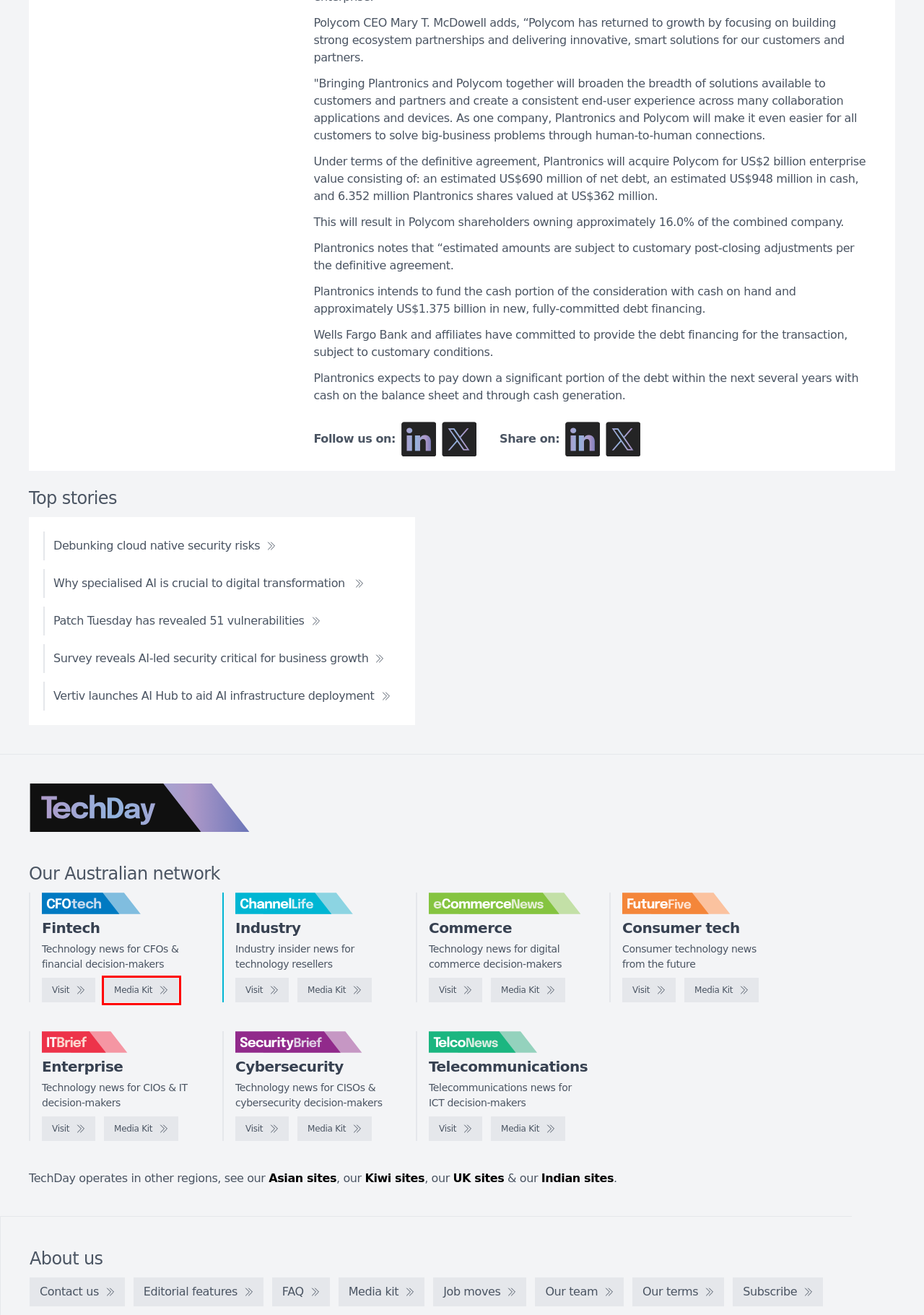Evaluate the webpage screenshot and identify the element within the red bounding box. Select the webpage description that best fits the new webpage after clicking the highlighted element. Here are the candidates:
A. FutureFive Australia - Media kit
B. ChannelLife Australia - Industry insider news for technology resellers
C. FutureFive Australia - Consumer technology news from the future
D. TechDay India - India's technology news network
E. TelcoNews Australia - Telecommunications news for ICT decision-makers
F. CFOtech Australia - Media kit
G. IT Brief Australia - Technology news for CIOs & IT decision-makers
H. IT Brief Australia - Media kit

F